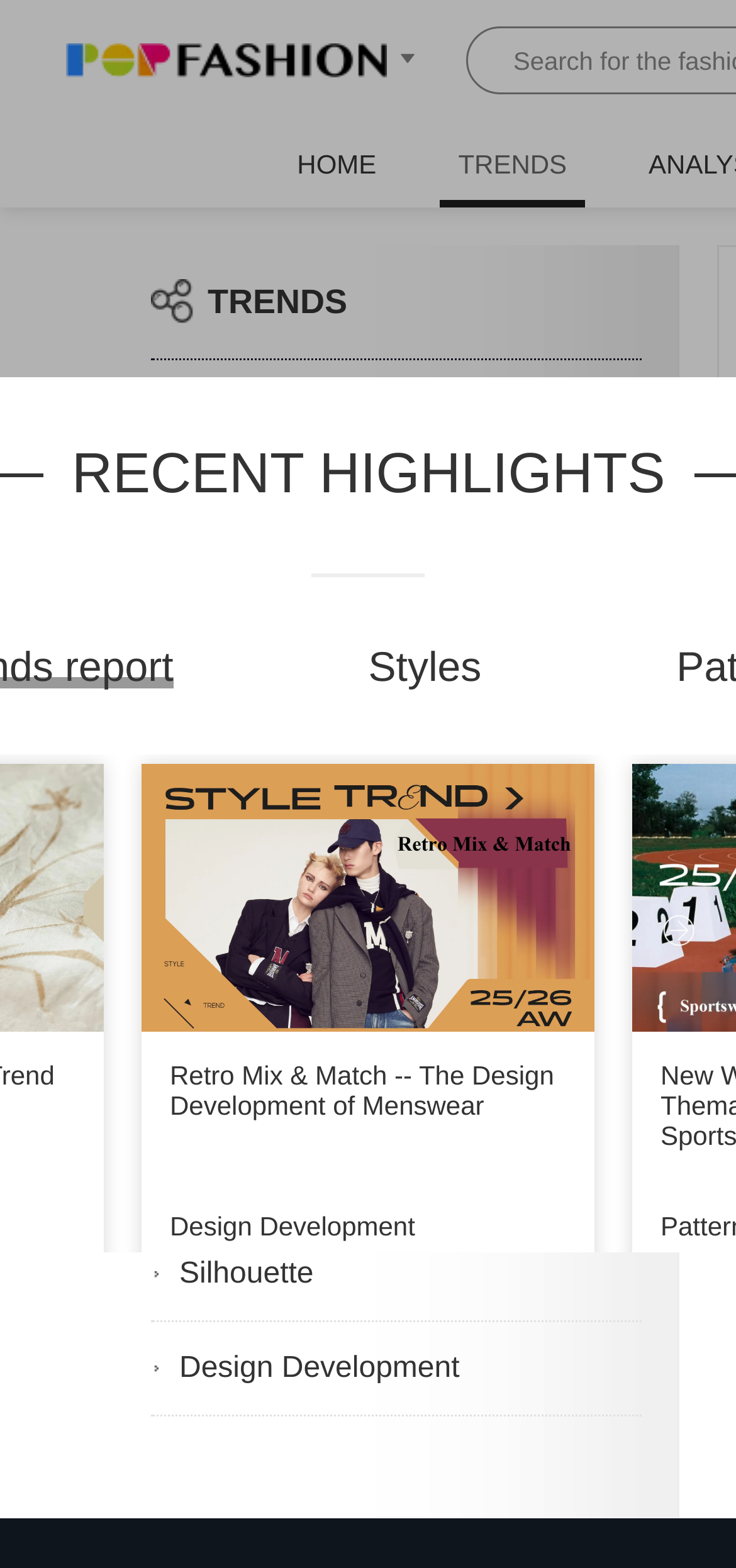Determine the bounding box coordinates of the UI element described by: "Pattern".

[0.205, 0.603, 0.872, 0.663]